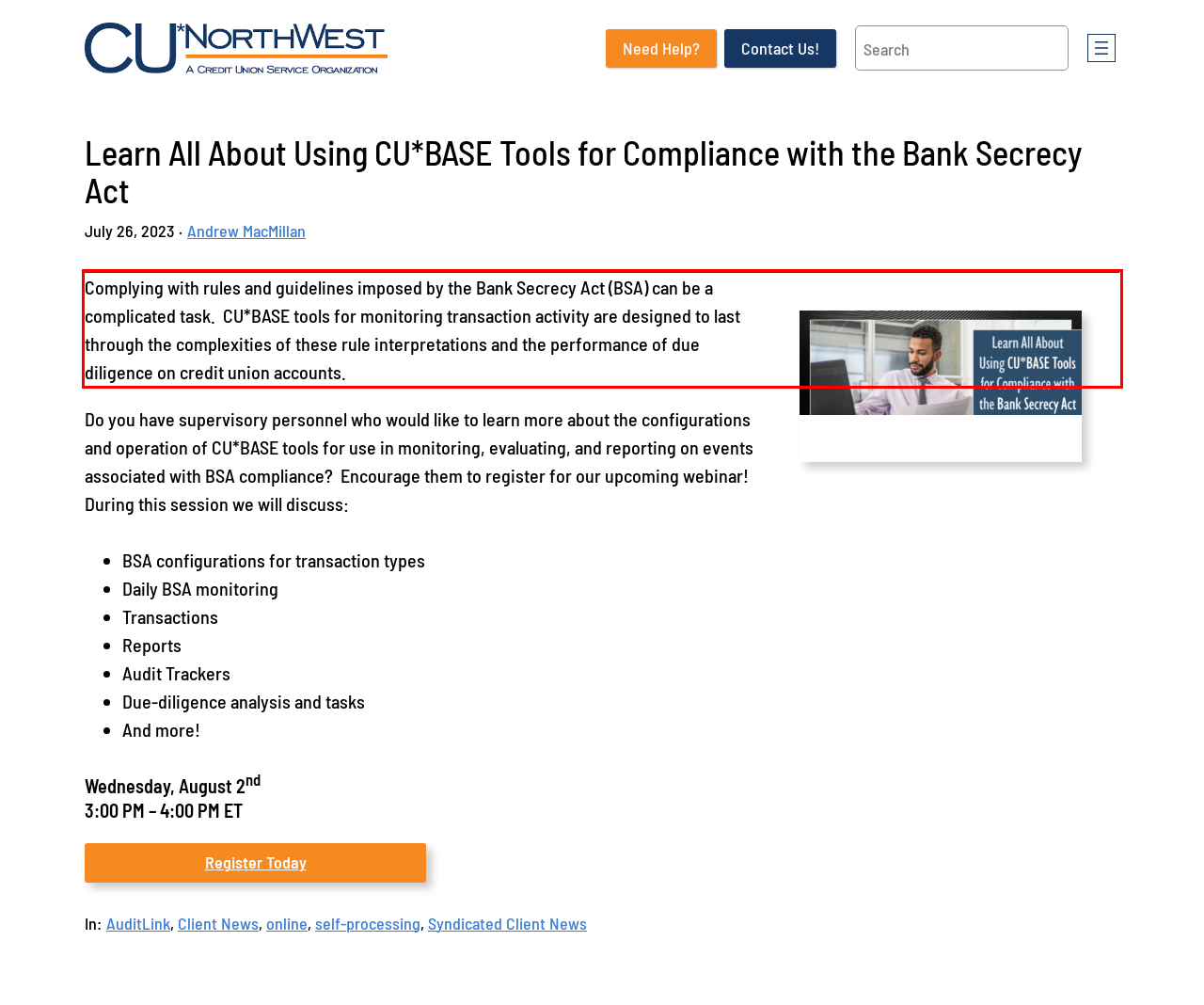You have a screenshot with a red rectangle around a UI element. Recognize and extract the text within this red bounding box using OCR.

Complying with rules and guidelines imposed by the Bank Secrecy Act (BSA) can be a complicated task. CU*BASE tools for monitoring transaction activity are designed to last through the complexities of these rule interpretations and the performance of due diligence on credit union accounts.